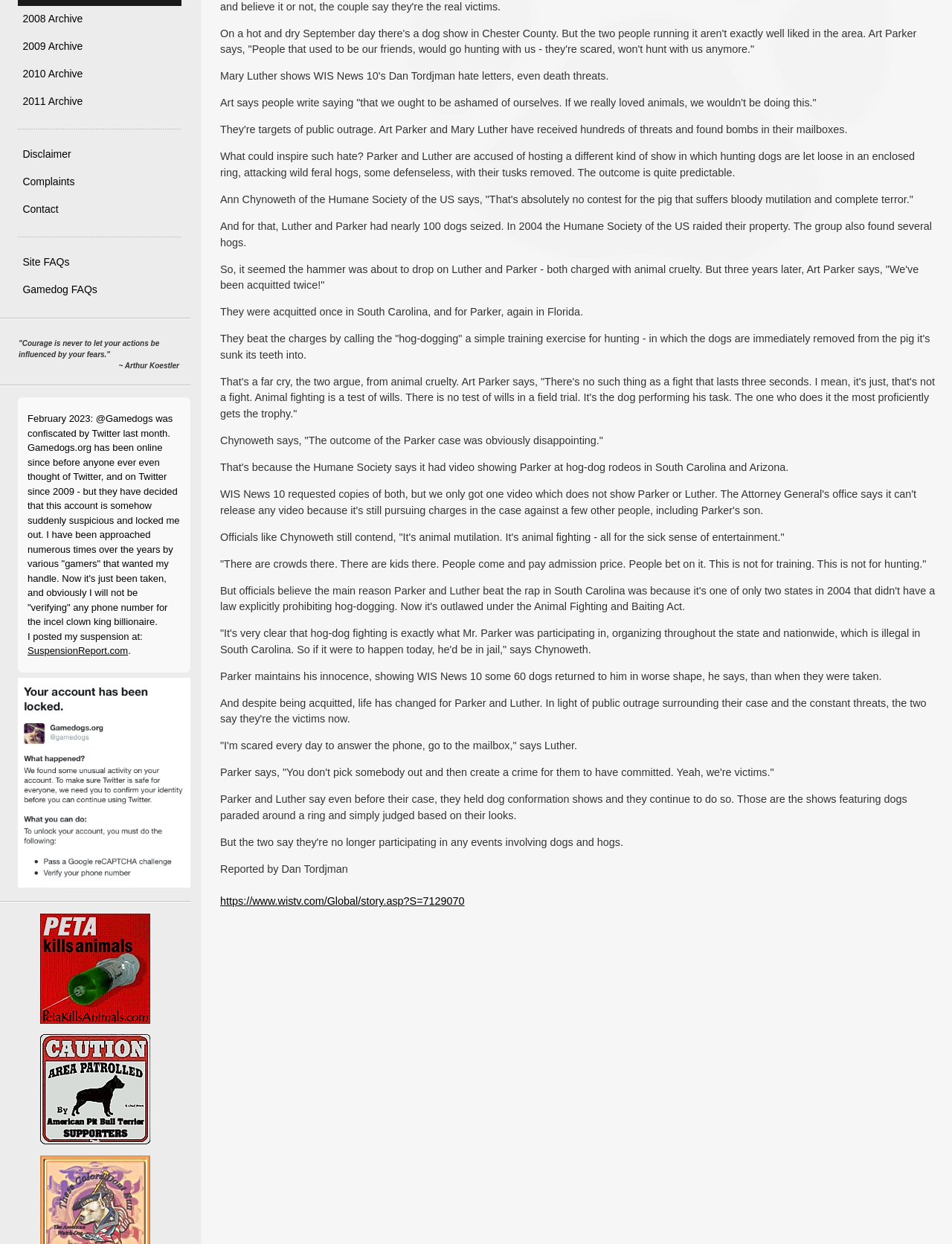Find the UI element described as: "2008 Archive" and predict its bounding box coordinates. Ensure the coordinates are four float numbers between 0 and 1, [left, top, right, bottom].

[0.022, 0.005, 0.187, 0.027]